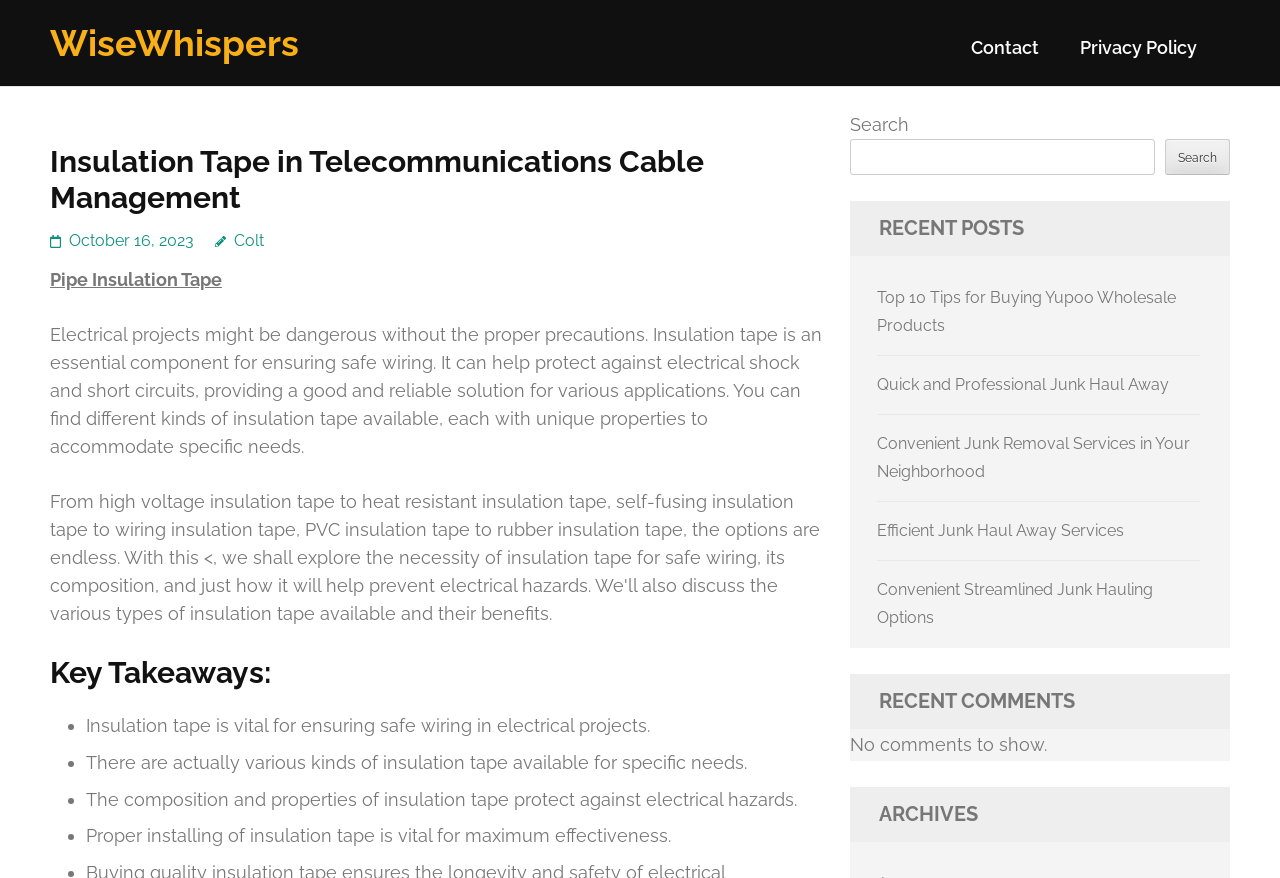Using the element description: "Contact", determine the bounding box coordinates for the specified UI element. The coordinates should be four float numbers between 0 and 1, [left, top, right, bottom].

[0.759, 0.042, 0.812, 0.087]